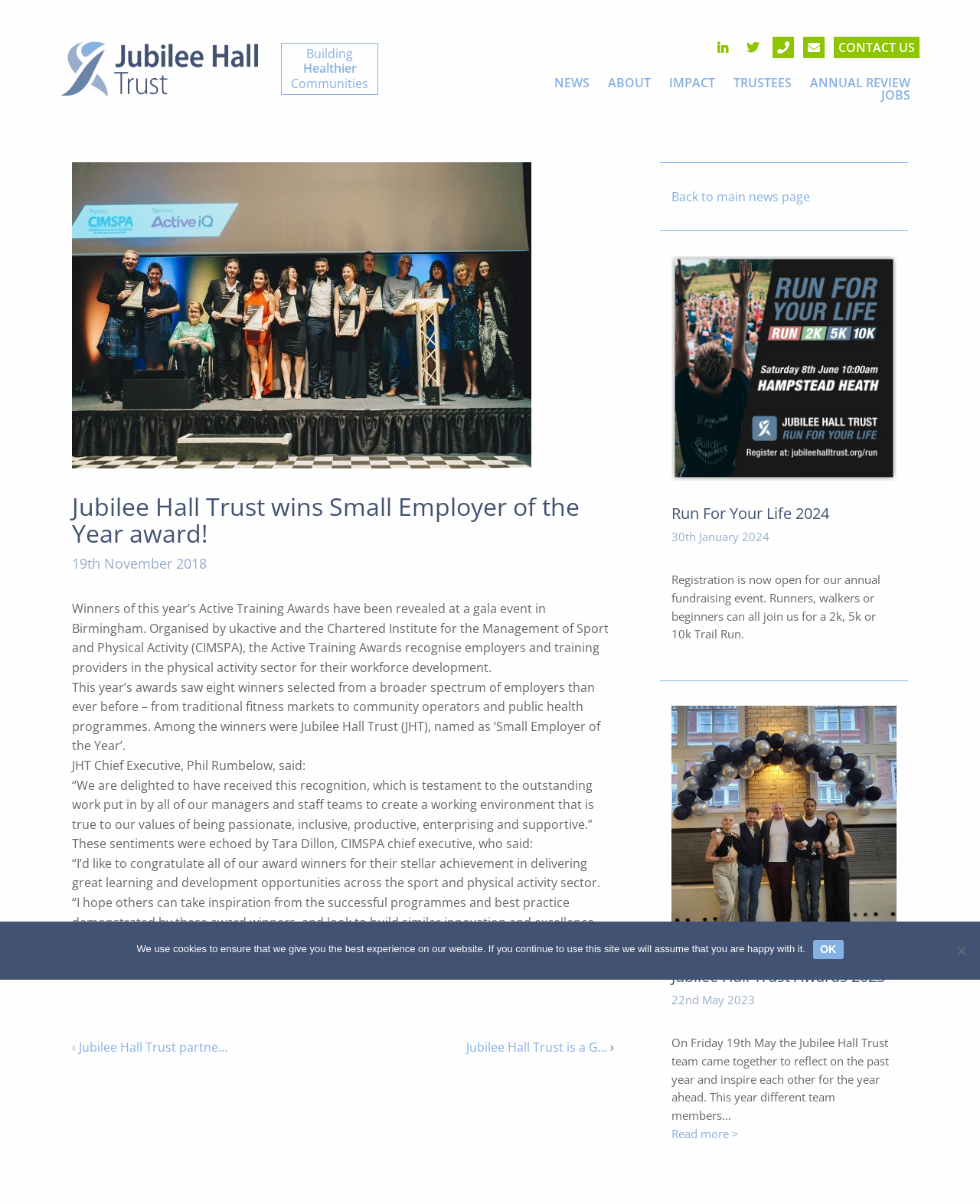What is the purpose of the event mentioned in the article?
Could you answer the question in a detailed manner, providing as much information as possible?

I found the answer by reading the article, which mentions that the Active Training Awards 'recognise employers and training providers in the physical activity sector for their workforce development'. This indicates that the purpose of the event is to recognise and award employers and training providers in the physical activity sector.